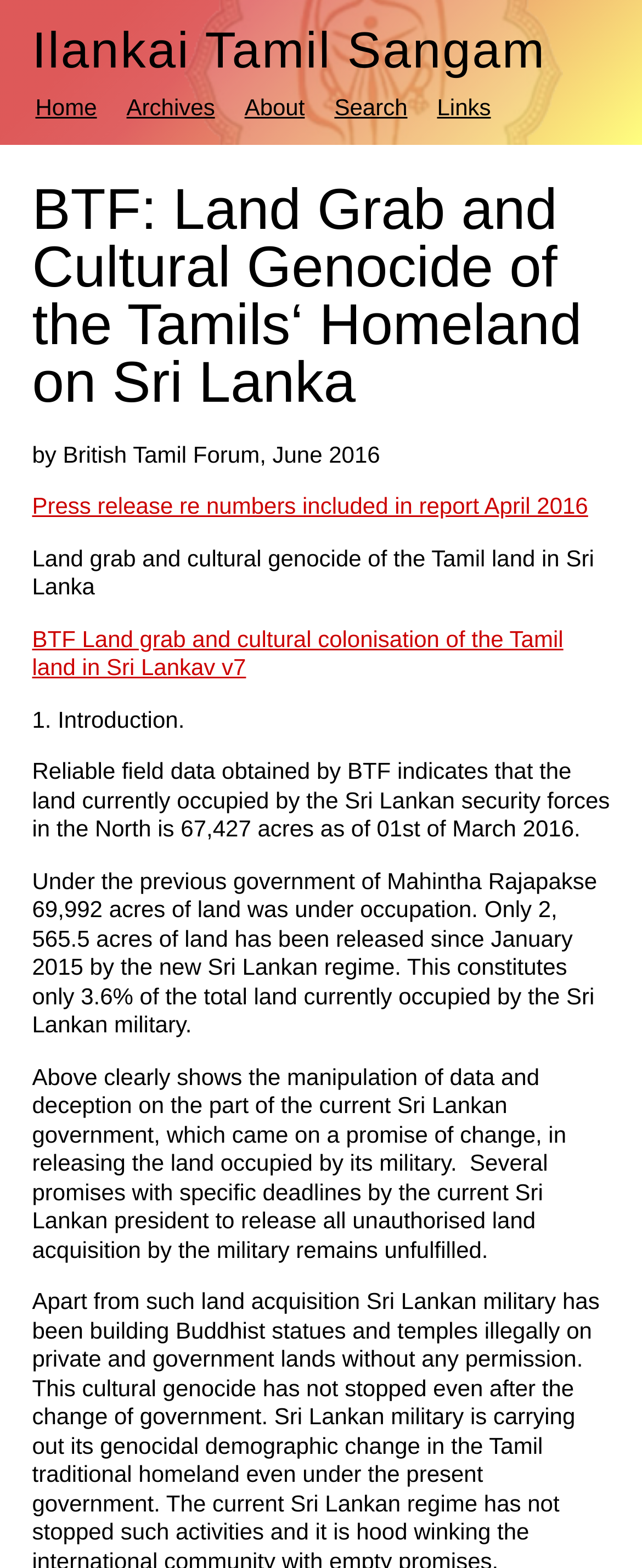What is the date of the press release?
Please answer the question with a detailed and comprehensive explanation.

The date of the press release can be found in the link 'Press release re numbers included in report April 2016', which is located in the main content area of the webpage. The link is describing a press release, and the date 'April 2016' is part of the link text.